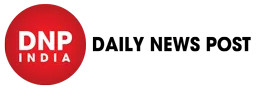What is the focus of the media outlet 'DNP India'?
Carefully analyze the image and provide a detailed answer to the question.

The caption states that DNP India is a media outlet that focuses on delivering news and entertainment updates, which implies that the outlet's primary focus is on providing timely news coverage and engaging content.